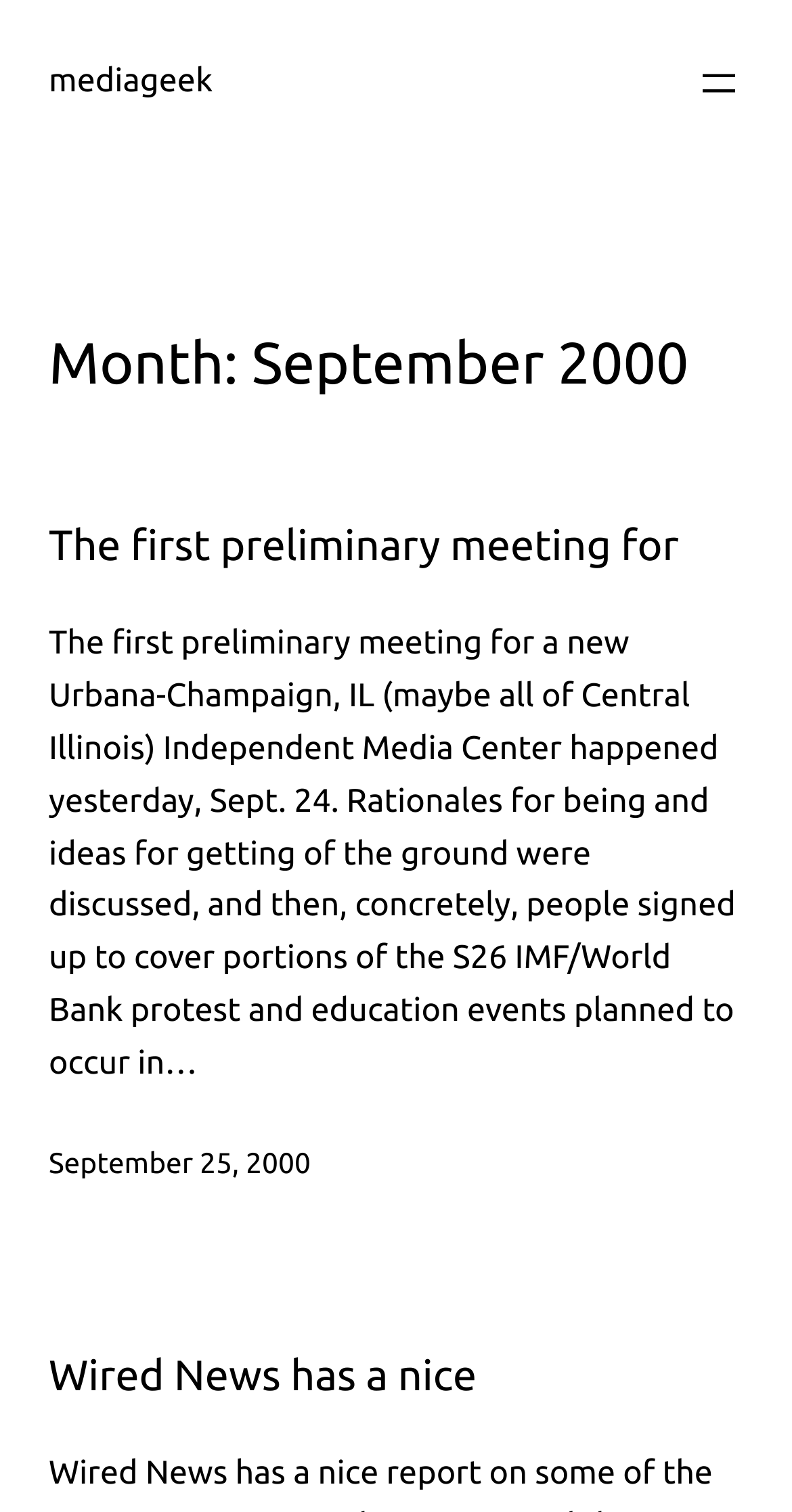Find the bounding box of the web element that fits this description: "aria-label="Open menu"".

[0.877, 0.039, 0.938, 0.071]